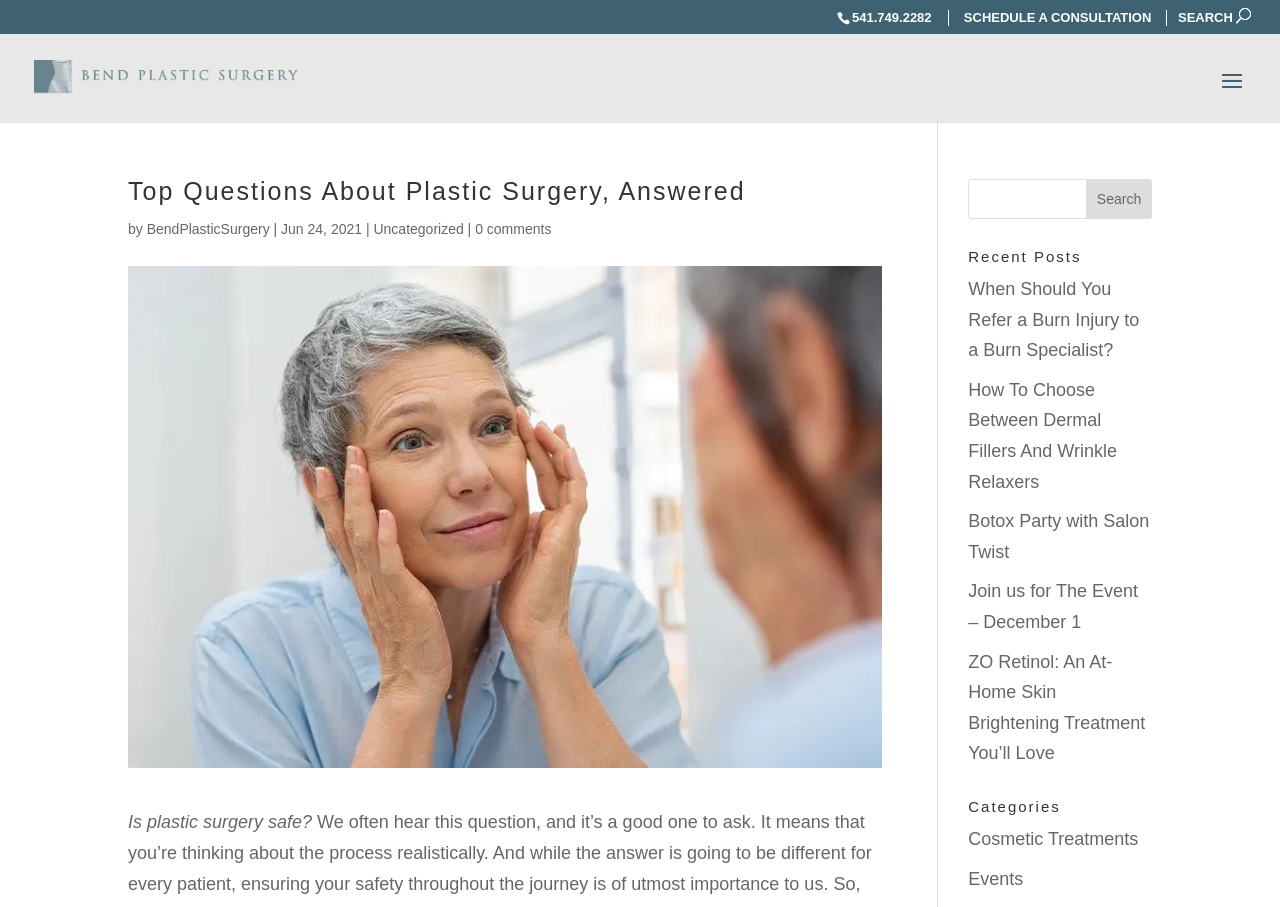Please predict the bounding box coordinates (top-left x, top-left y, bottom-right x, bottom-right y) for the UI element in the screenshot that fits the description: Cosmetic Treatments

[0.756, 0.914, 0.889, 0.936]